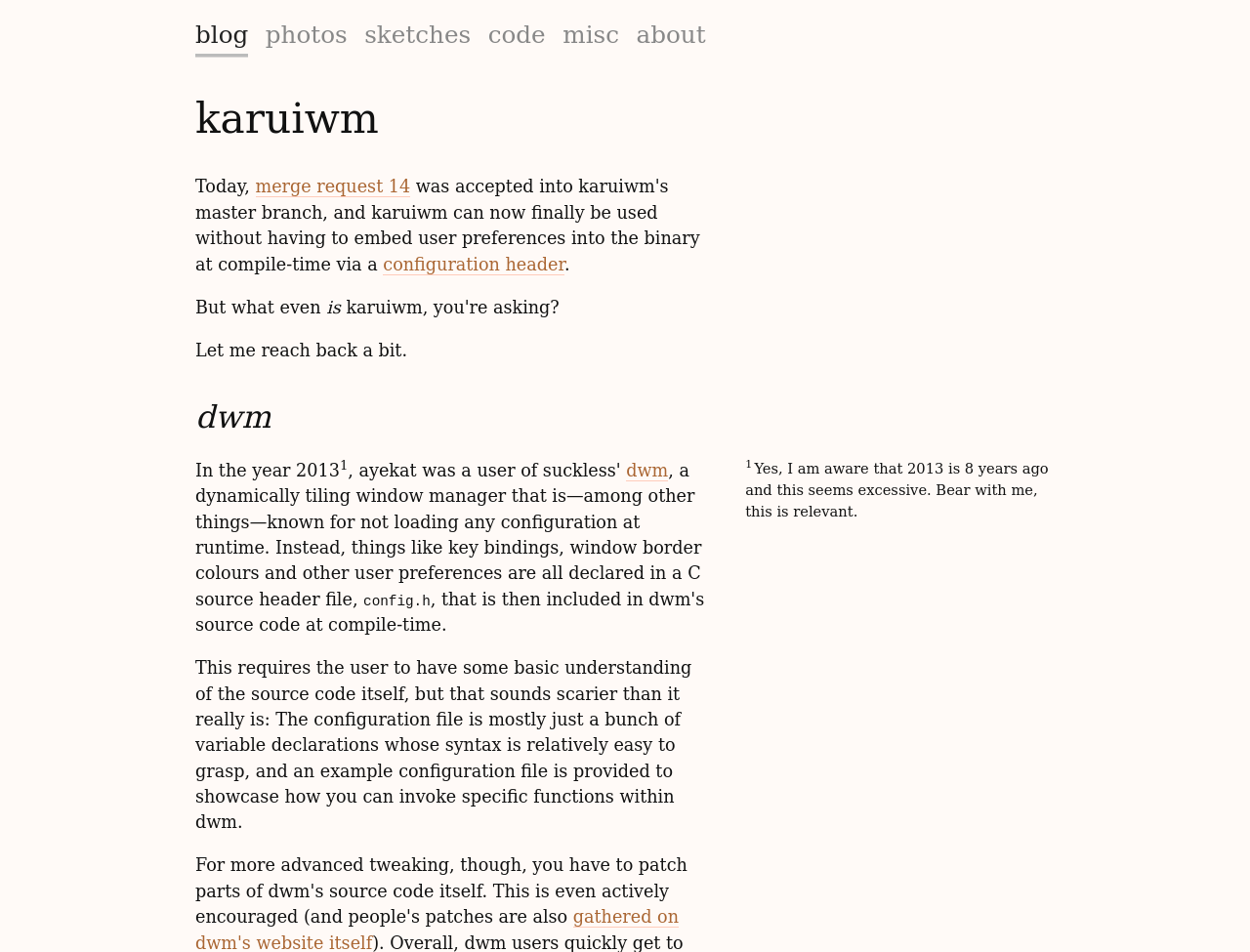Show the bounding box coordinates of the element that should be clicked to complete the task: "view sketches".

[0.292, 0.018, 0.377, 0.056]